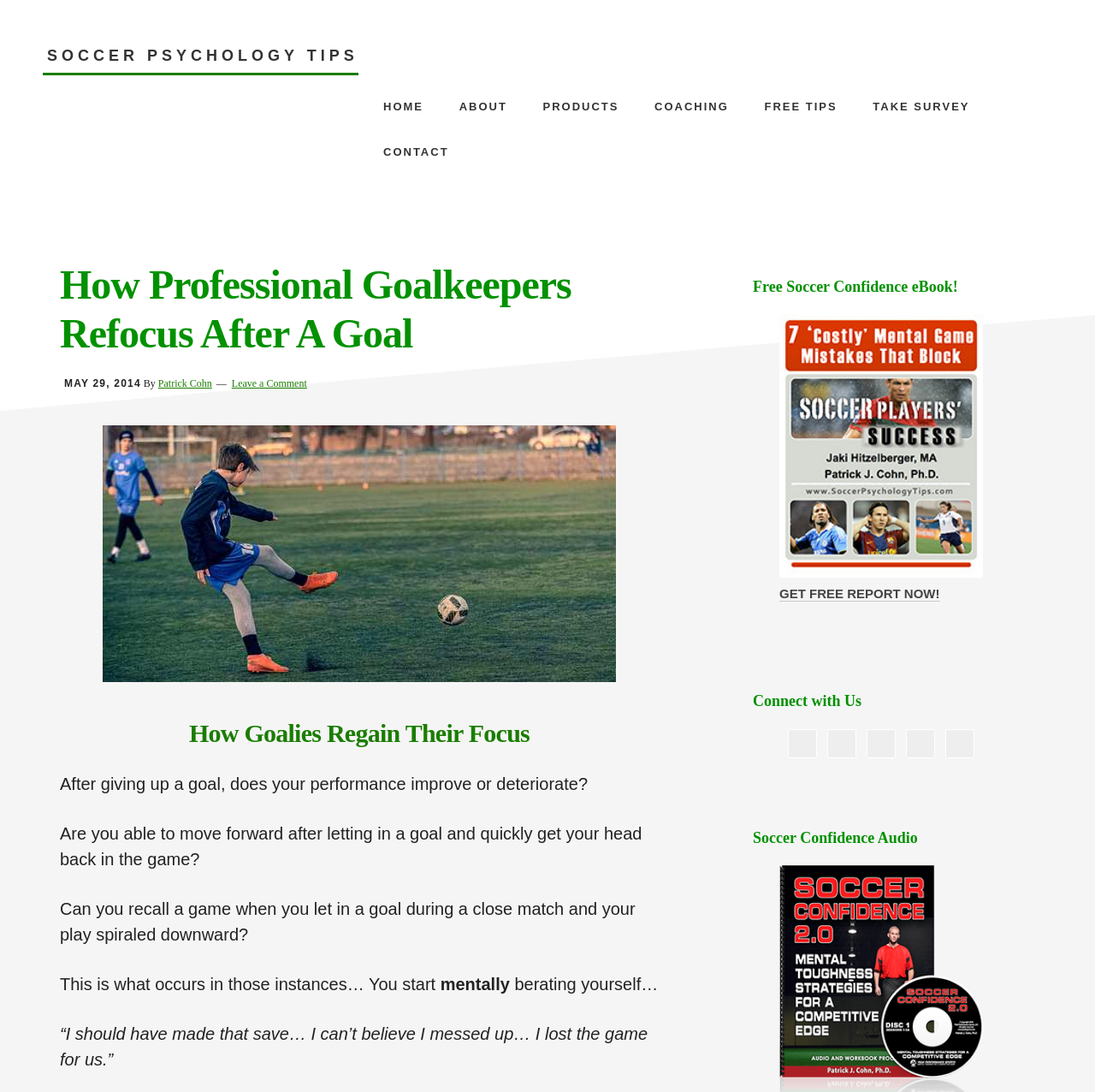Based on the element description Instagram, identify the bounding box of the UI element in the given webpage screenshot. The coordinates should be in the format (top-left x, top-left y, bottom-right x, bottom-right y) and must be between 0 and 1.

[0.755, 0.667, 0.782, 0.694]